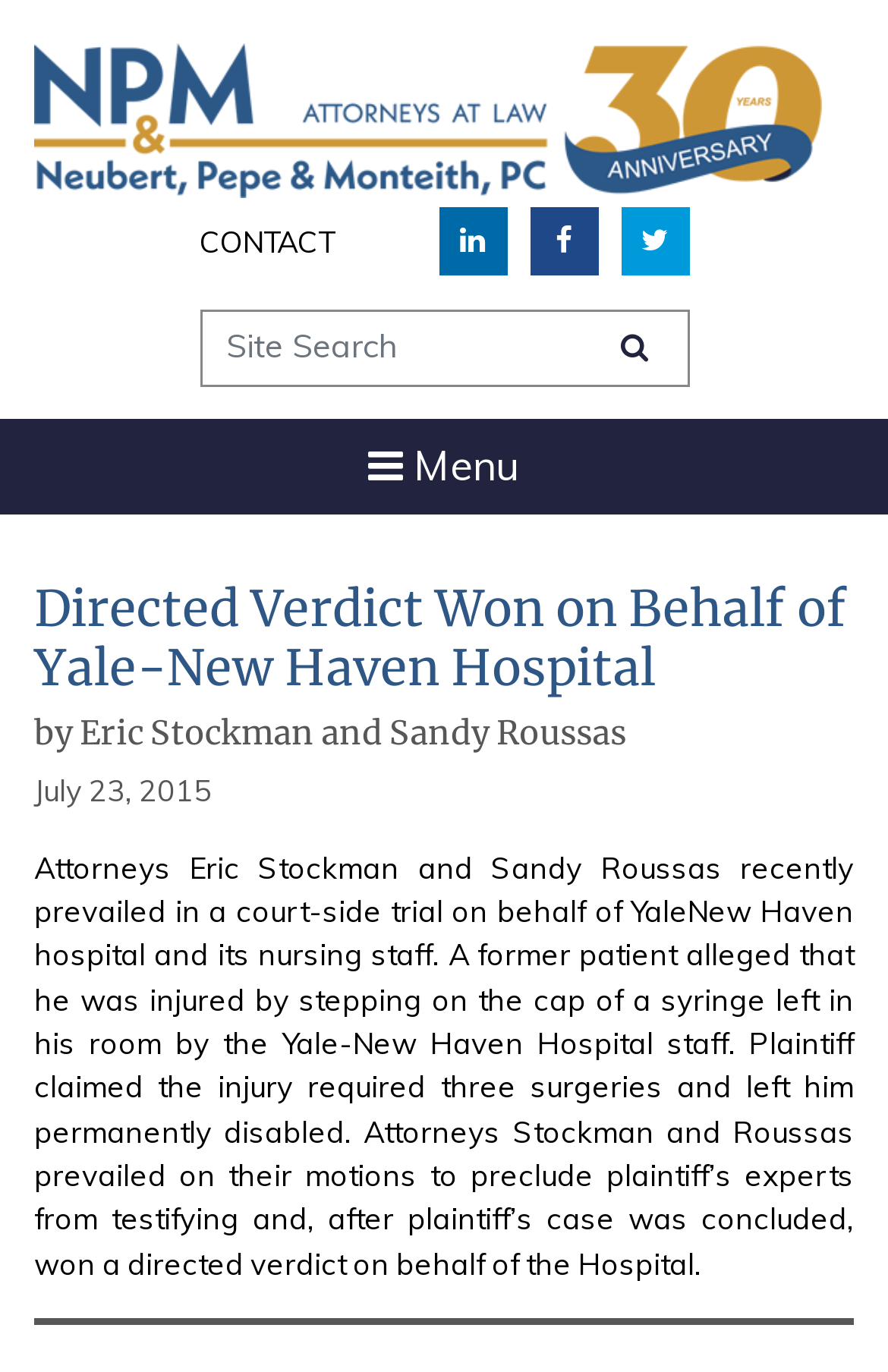Identify the bounding box coordinates for the UI element described as follows: value="Search". Use the format (top-left x, top-left y, bottom-right x, bottom-right y) and ensure all values are floating point numbers between 0 and 1.

[0.683, 0.235, 0.745, 0.27]